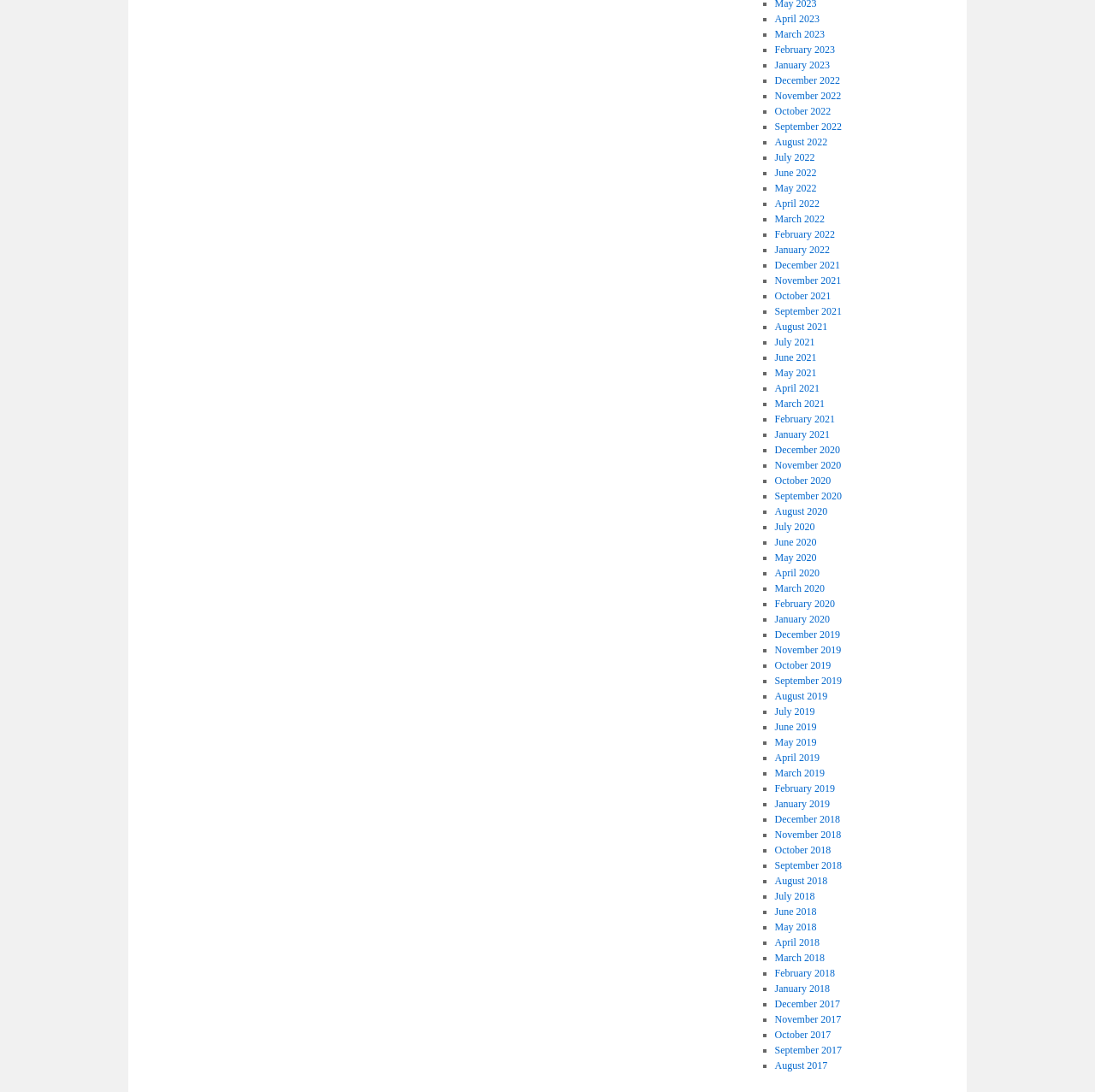For the given element description October 2017, determine the bounding box coordinates of the UI element. The coordinates should follow the format (top-left x, top-left y, bottom-right x, bottom-right y) and be within the range of 0 to 1.

[0.707, 0.942, 0.759, 0.953]